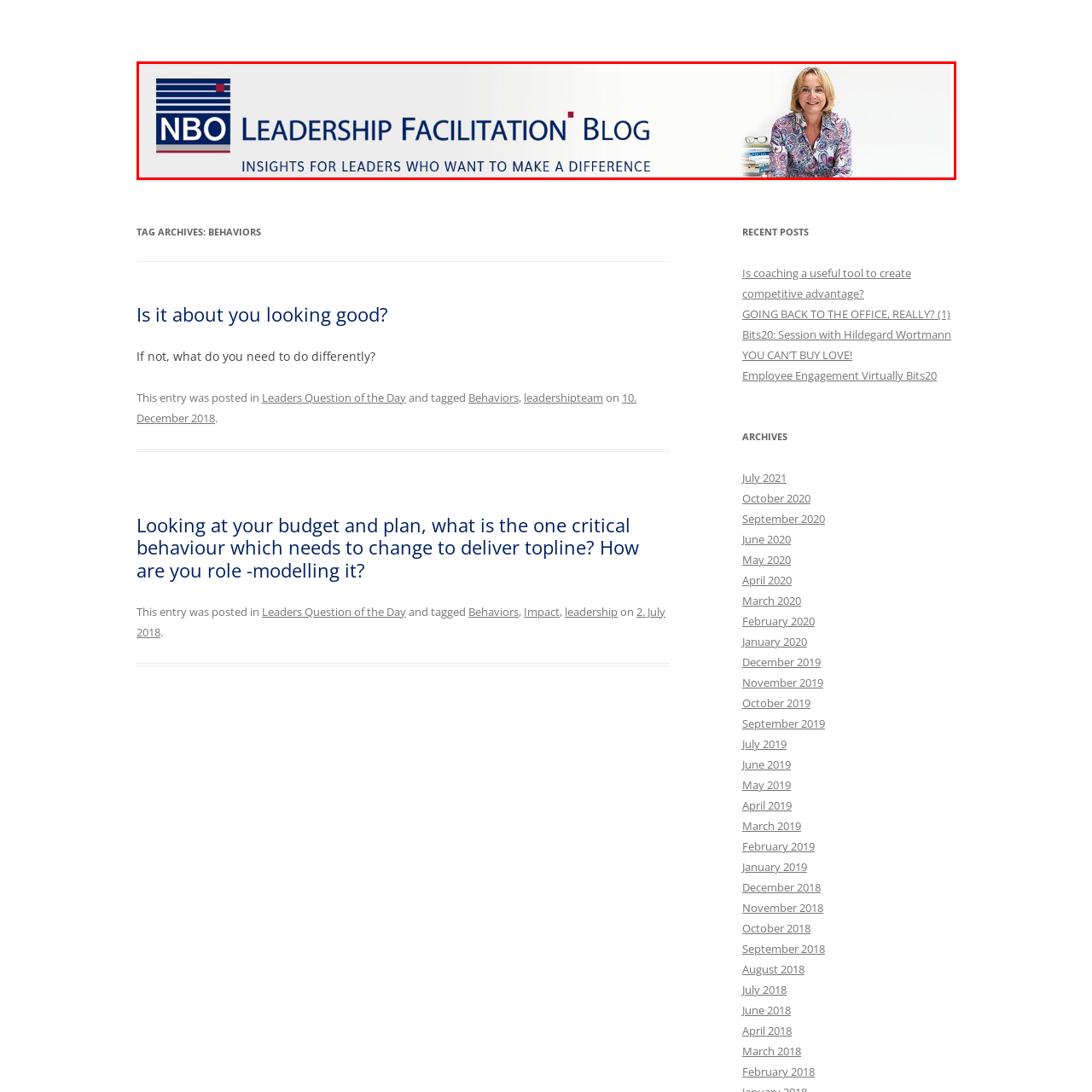Examine the portion within the green circle, What is the mission of the Leadership Facilitation Blog? 
Reply succinctly with a single word or phrase.

To inspire and inform leaders